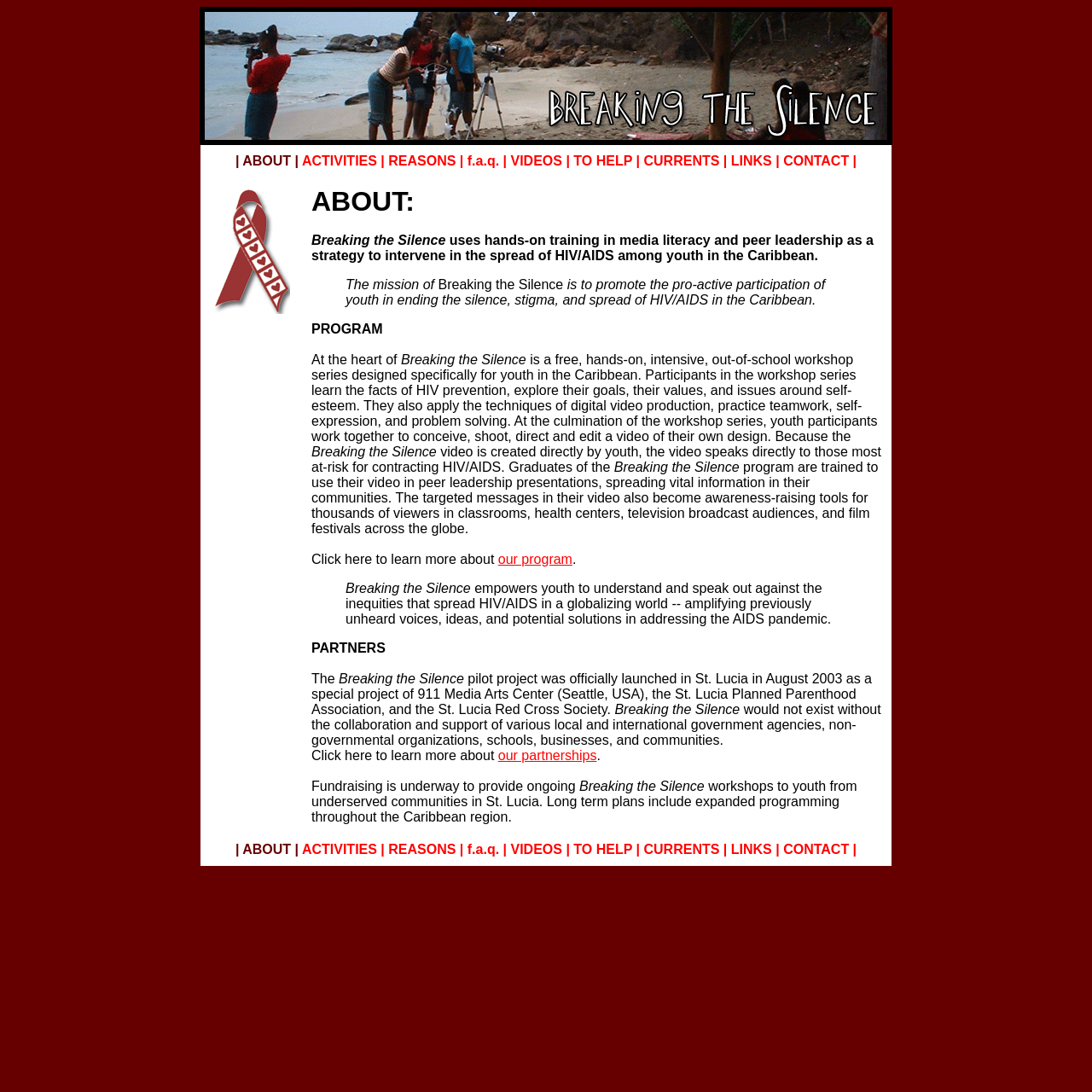Pinpoint the bounding box coordinates of the element you need to click to execute the following instruction: "Click on the our partnerships link". The bounding box should be represented by four float numbers between 0 and 1, in the format [left, top, right, bottom].

[0.456, 0.685, 0.546, 0.698]